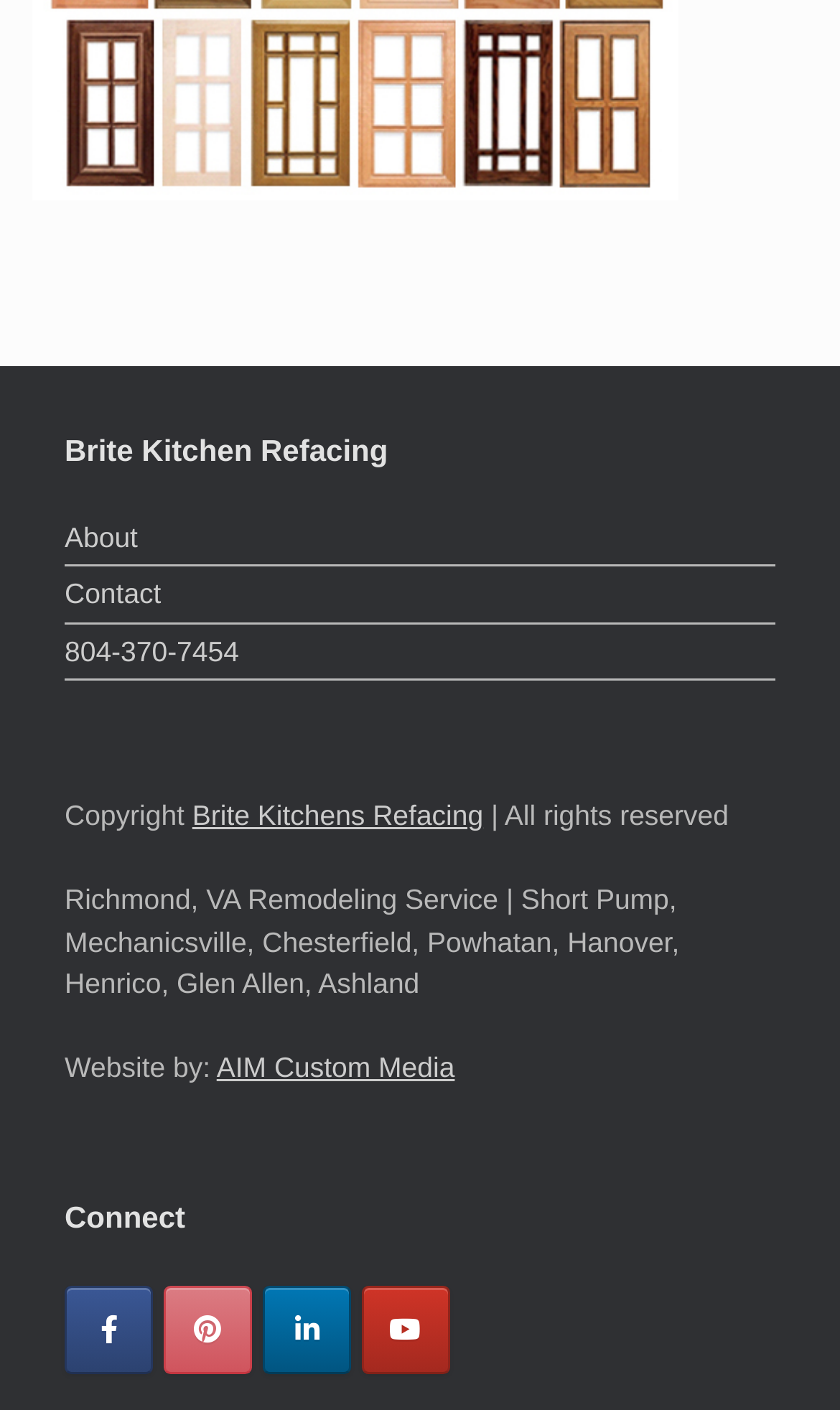How many navigation links are there?
Answer the question in as much detail as possible.

There are three navigation links at the top of the webpage, which are 'About', 'Contact', and a phone number '804-370-7454'.